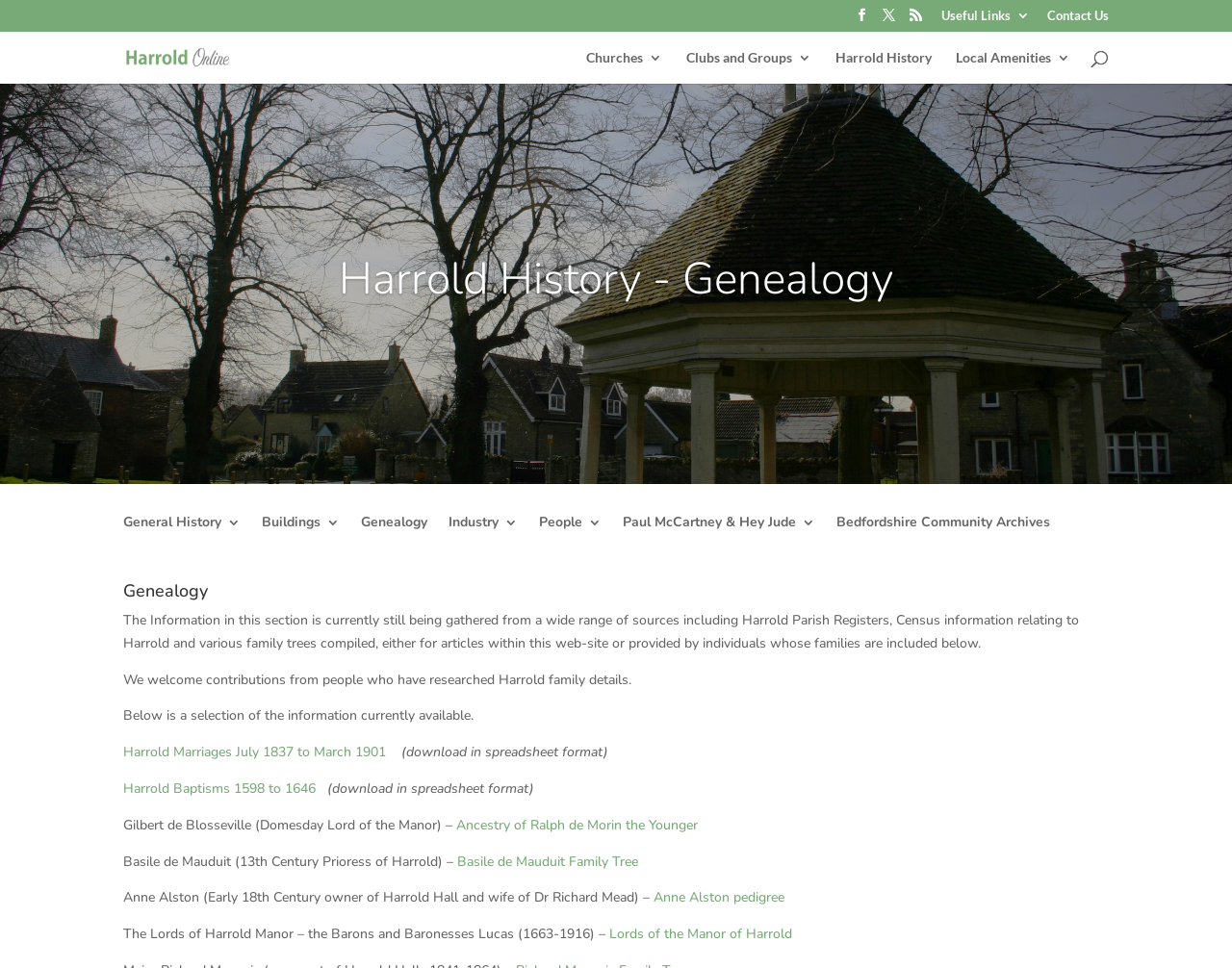Produce an extensive caption that describes everything on the webpage.

This webpage is about Harrold History and Genealogy, with a focus on the local community of Harrold. At the top, there are several links to social media platforms, followed by a link to "Useful Links 3" and "Contact Us". Below these links, there is a prominent link to "Harrold Online" accompanied by an image.

The main content of the page is divided into two sections. On the left, there are links to various topics related to Harrold History, including "Churches 3", "Clubs and Groups 3", "Harrold History", and "Local Amenities 3". On the right, there is a search bar with a label "Search for:".

Below the search bar, there is a table with several links to genealogy-related topics, including "General History 3", "Buildings 3", "Genealogy", "Industry 3", "People 3", and "Paul McCartney & Hey Jude 3". There is also a link to "Bedfordshire Community Archives".

The main content of the page is a section about genealogy, with a heading "Genealogy" and a brief introduction to the topic. The introduction explains that the information in this section is being gathered from various sources, including parish registers, census information, and family trees. The page welcomes contributions from people who have researched Harrold family details.

Below the introduction, there are several links to specific genealogy resources, including "Harrold Marriages July 1837 to March 1901", "Harrold Baptisms 1598 to 1646", and several family trees and pedigrees related to notable individuals from Harrold's history, such as Gilbert de Blosseville, Basile de Mauduit, and Anne Alston.